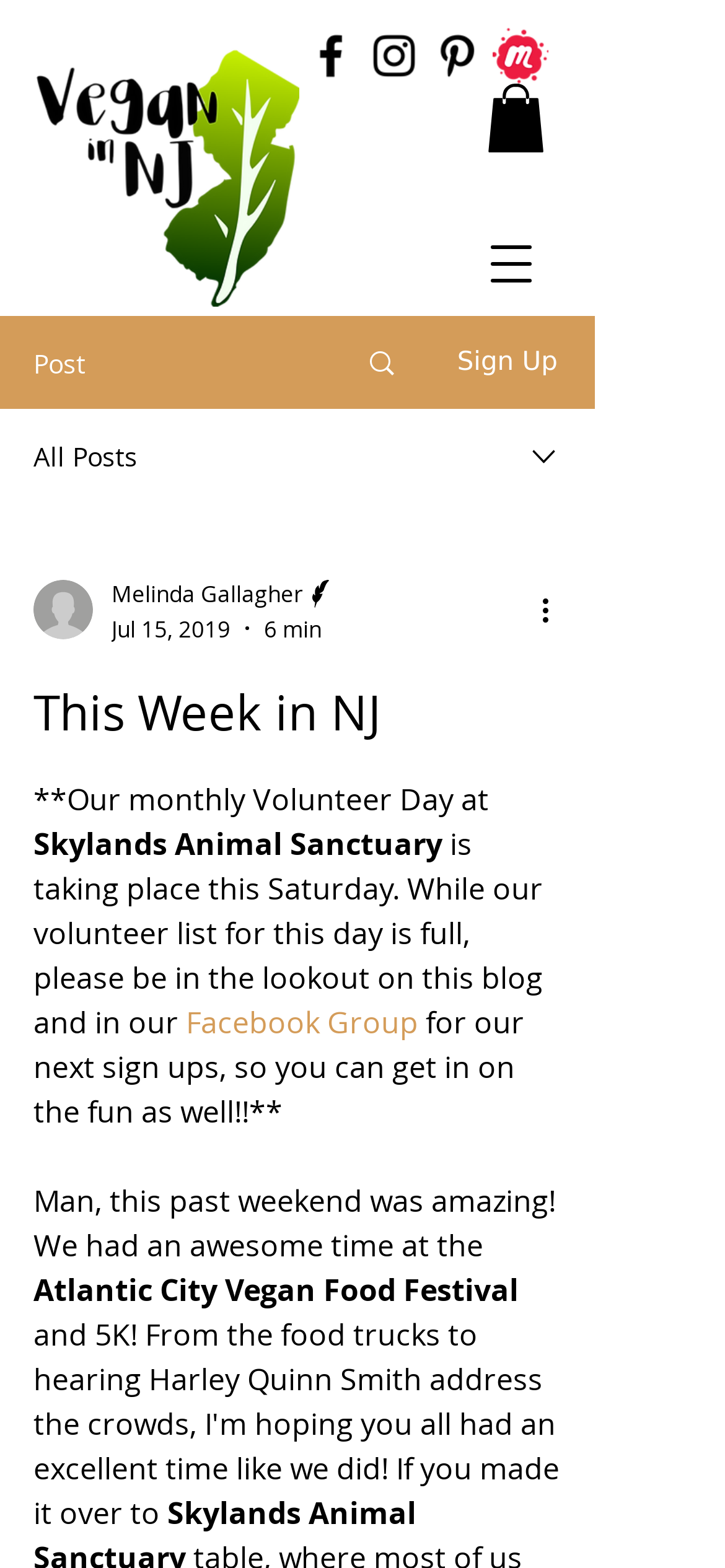Predict the bounding box of the UI element based on this description: "aria-label="Open navigation menu"".

[0.641, 0.139, 0.769, 0.198]